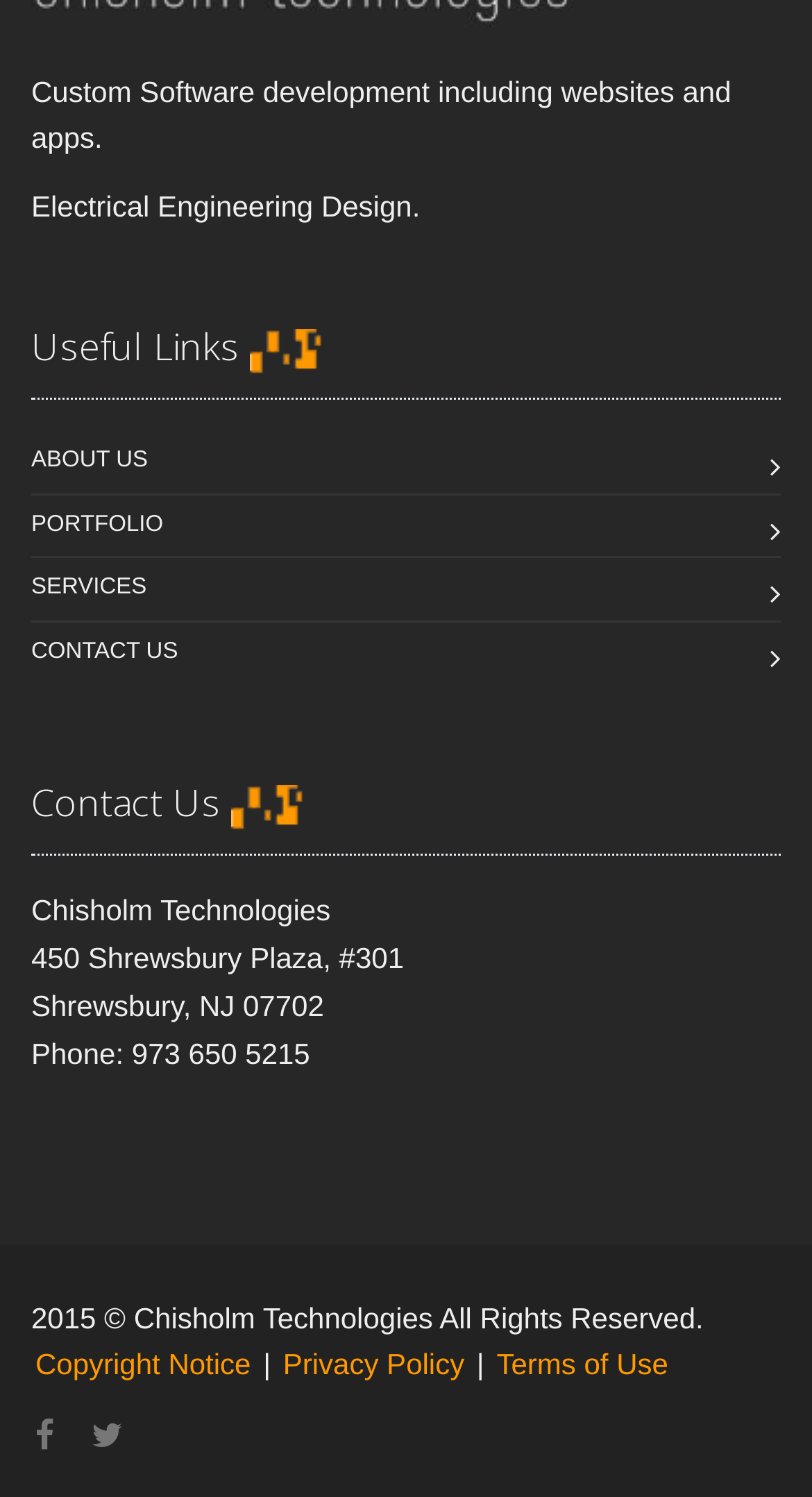Identify the bounding box coordinates for the region of the element that should be clicked to carry out the instruction: "Visit Chisholm Technologies Facebook Page". The bounding box coordinates should be four float numbers between 0 and 1, i.e., [left, top, right, bottom].

[0.044, 0.949, 0.067, 0.973]